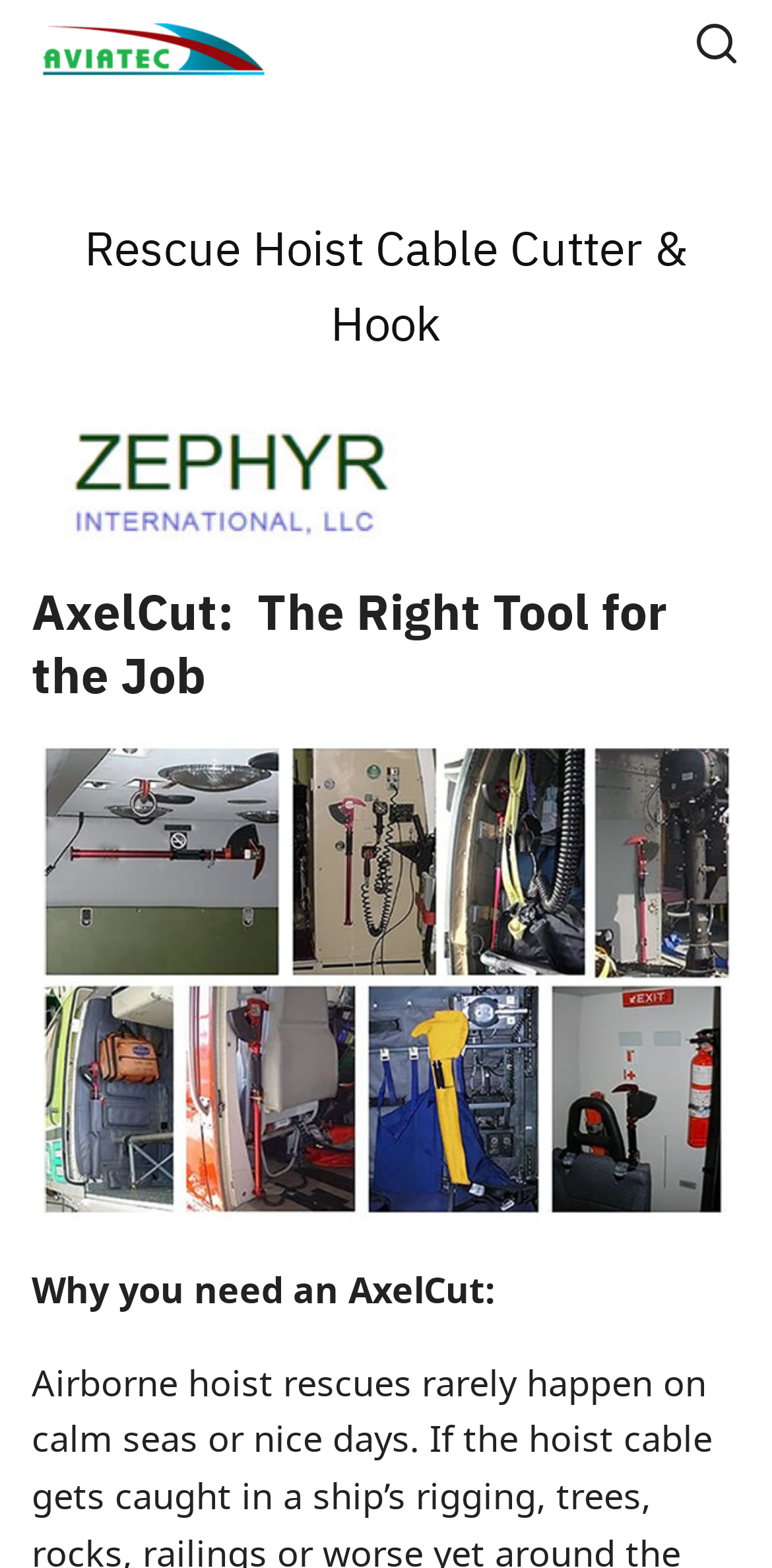Find the bounding box coordinates for the element that must be clicked to complete the instruction: "Switch to Thai language". The coordinates should be four float numbers between 0 and 1, indicated as [left, top, right, bottom].

[0.023, 0.544, 0.786, 0.61]